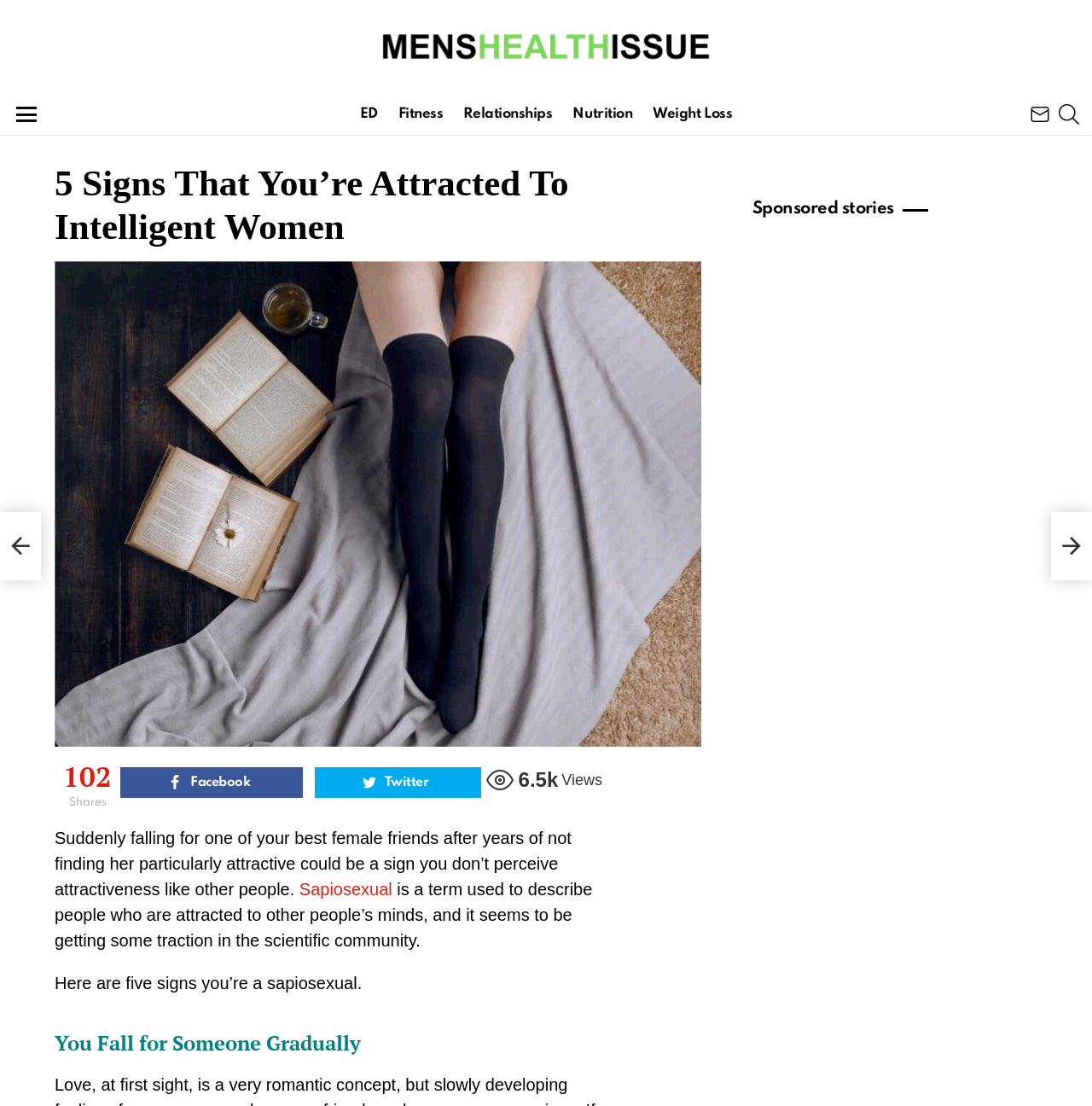What are the categories listed on the top navigation bar?
Using the image provided, answer with just one word or phrase.

ED, Fitness, Relationships, Nutrition, Weight Loss